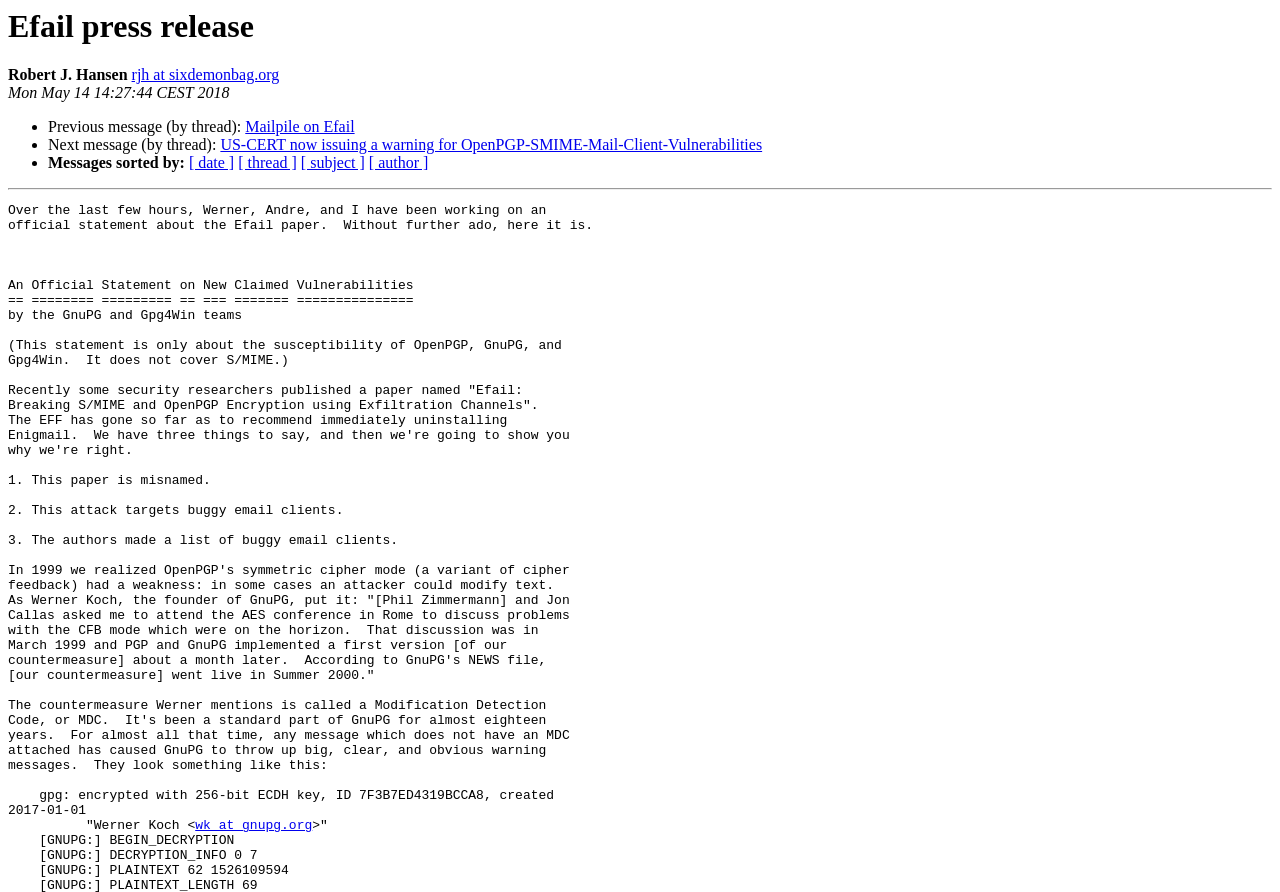What is the topic of the press release?
Please provide a comprehensive answer based on the details in the screenshot.

The topic of the press release is mentioned throughout the webpage, including the heading 'Efail press release' and the text 'An Official Statement on New Claimed Vulnerabilities' which is related to the Efail paper.